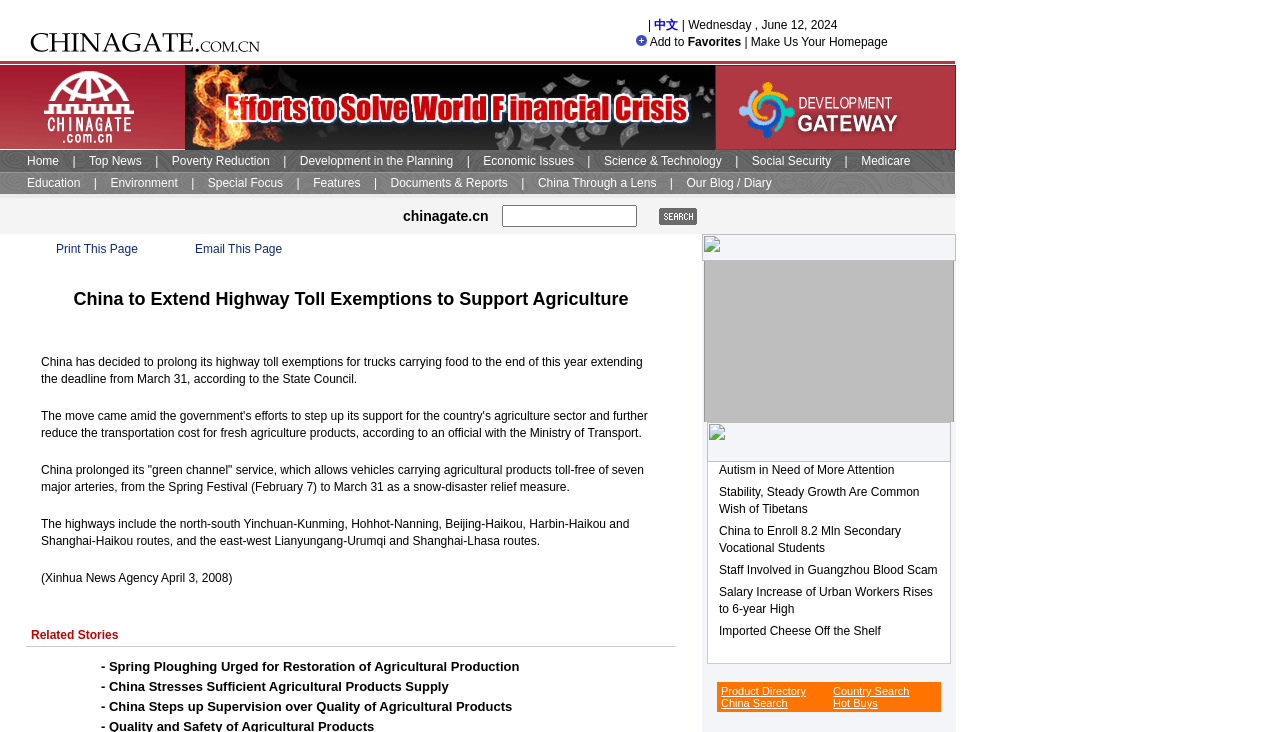How many secondary vocational students will China enroll?
Please provide a detailed and thorough answer to the question.

The webpage mentions that China will enroll 8.2 million secondary vocational students, which is a separate news item from the main article.